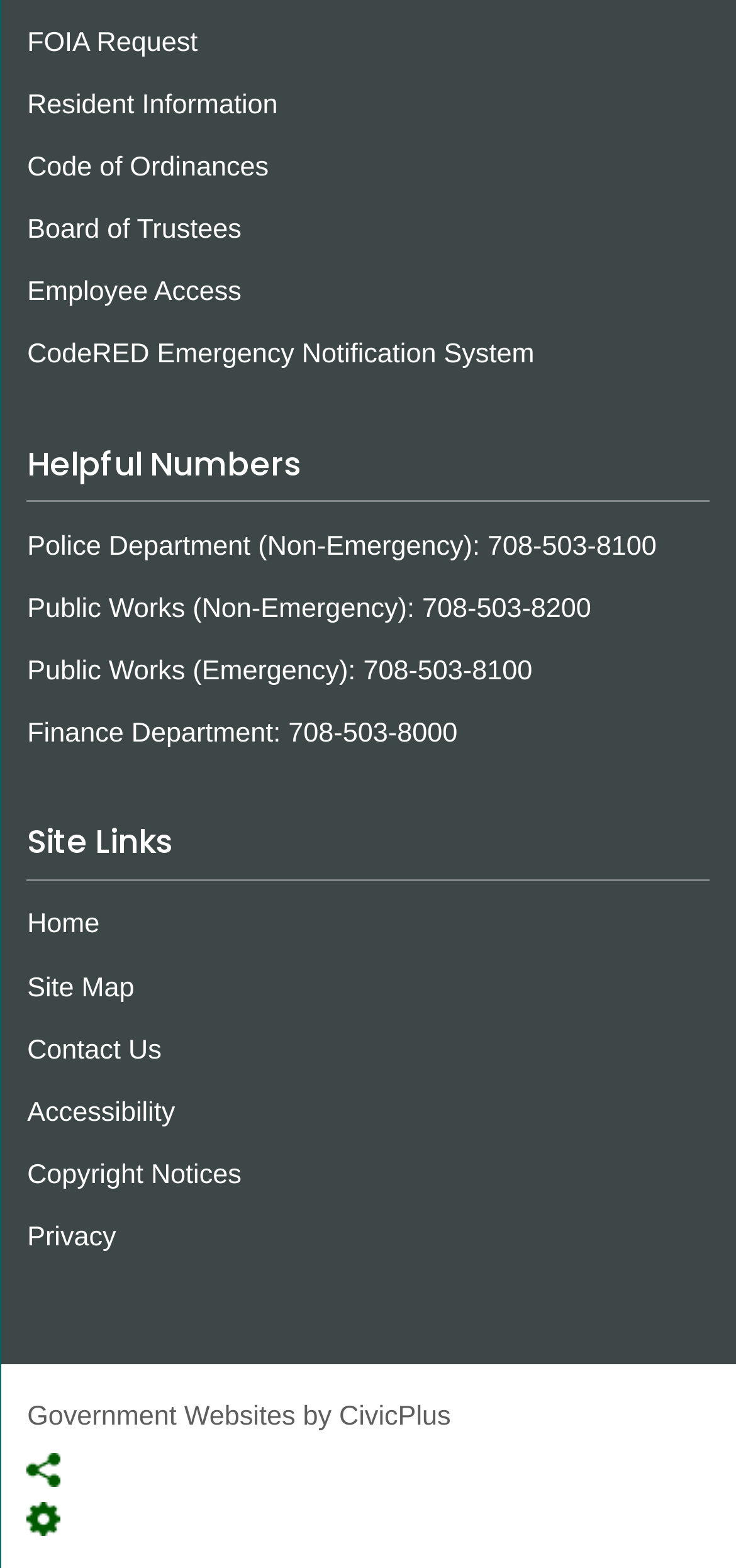Locate the bounding box coordinates of the element that needs to be clicked to carry out the instruction: "Click FOIA Request". The coordinates should be given as four float numbers ranging from 0 to 1, i.e., [left, top, right, bottom].

[0.037, 0.018, 0.269, 0.037]